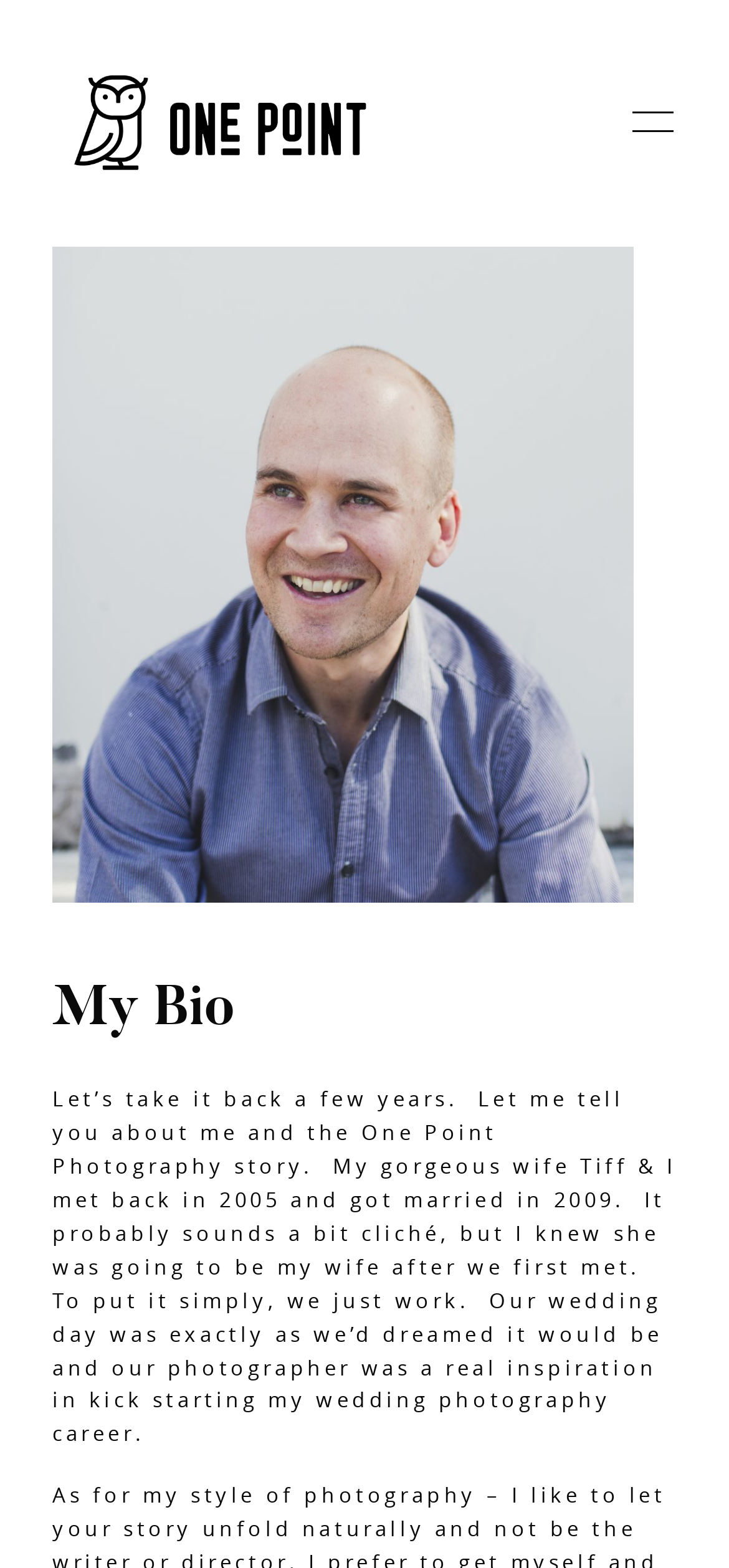Use a single word or phrase to answer the question: 
What is the photographer's name?

Scott Kittelty